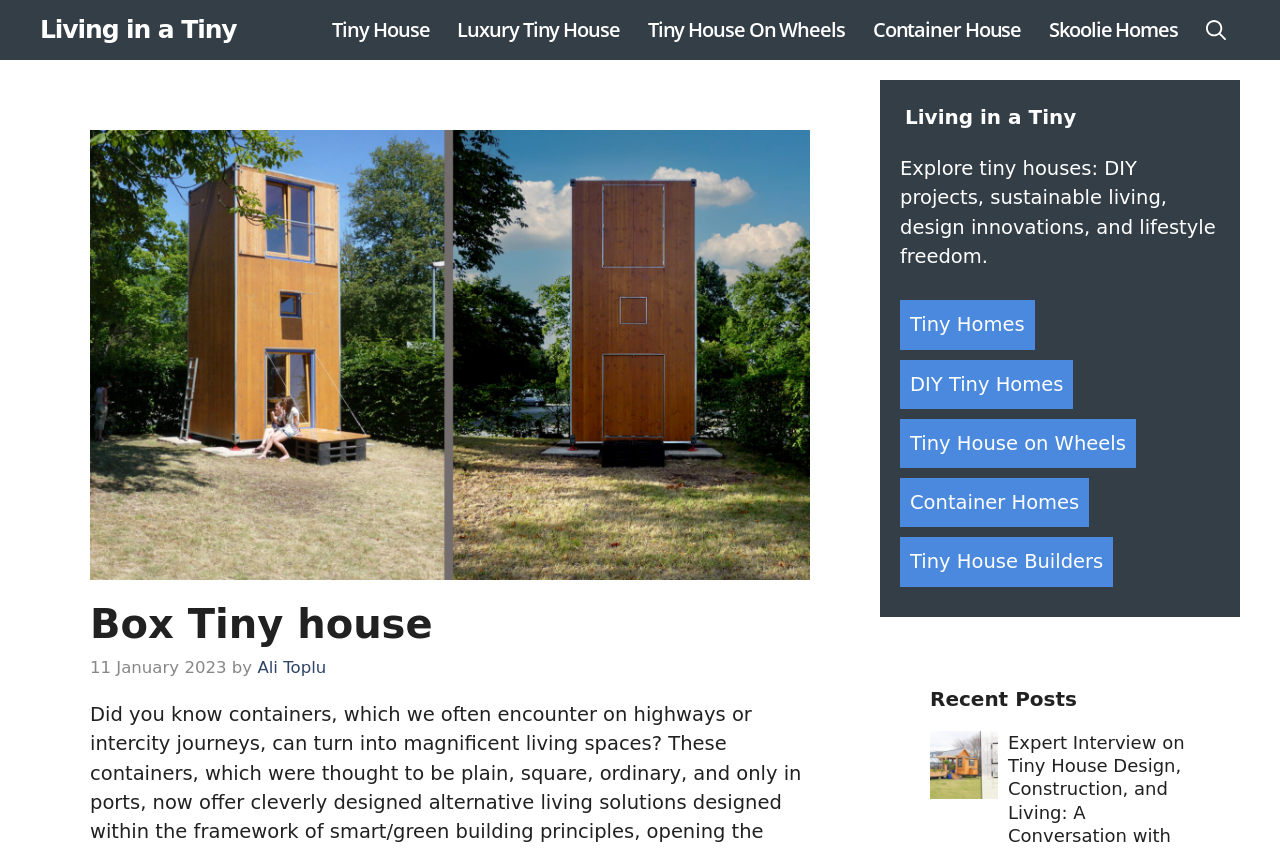What is the main topic of the webpage?
Please use the image to provide a one-word or short phrase answer.

Tiny houses